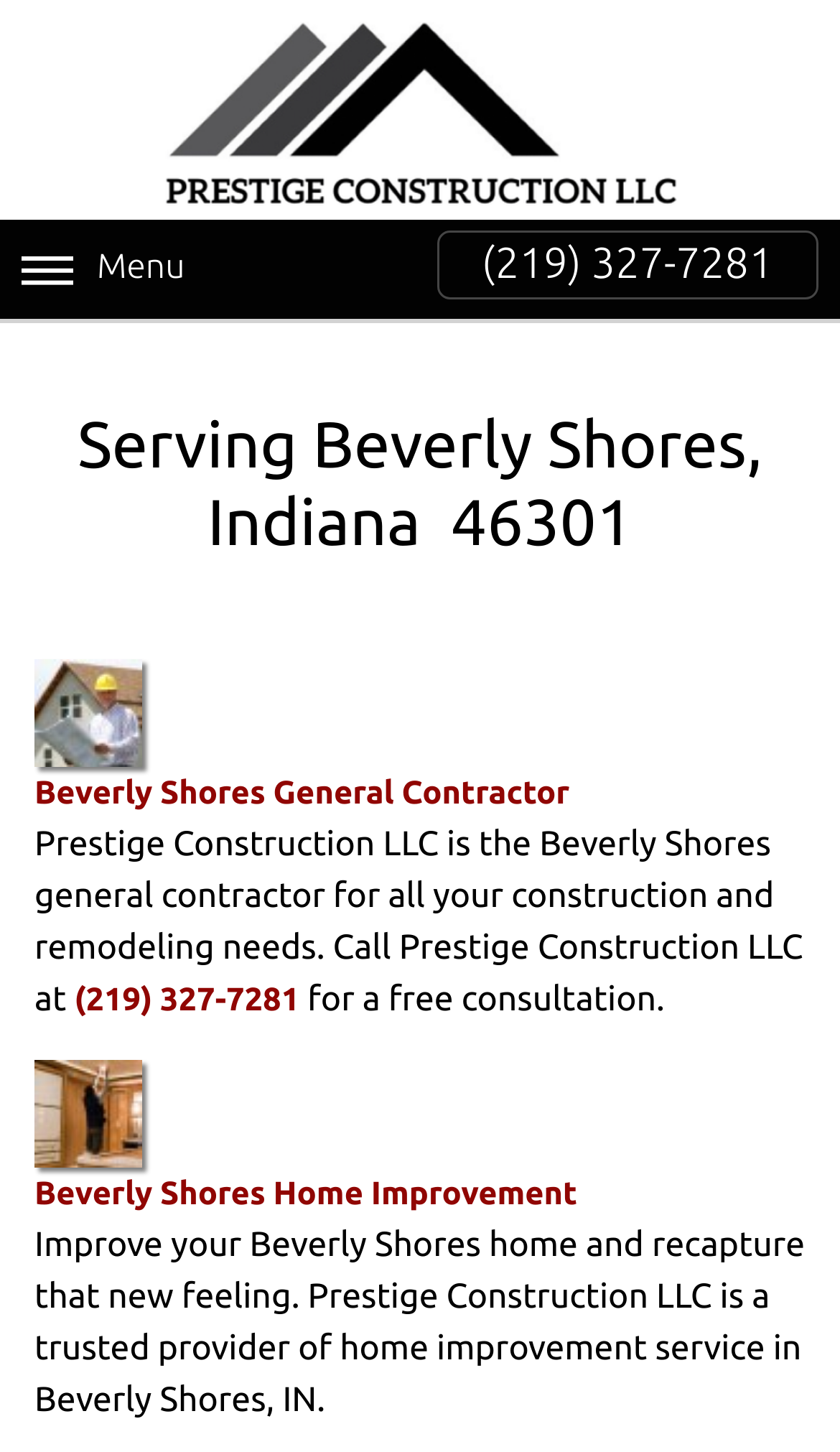Given the description: "(219) 327-7281", determine the bounding box coordinates of the UI element. The coordinates should be formatted as four float numbers between 0 and 1, [left, top, right, bottom].

[0.088, 0.676, 0.357, 0.701]